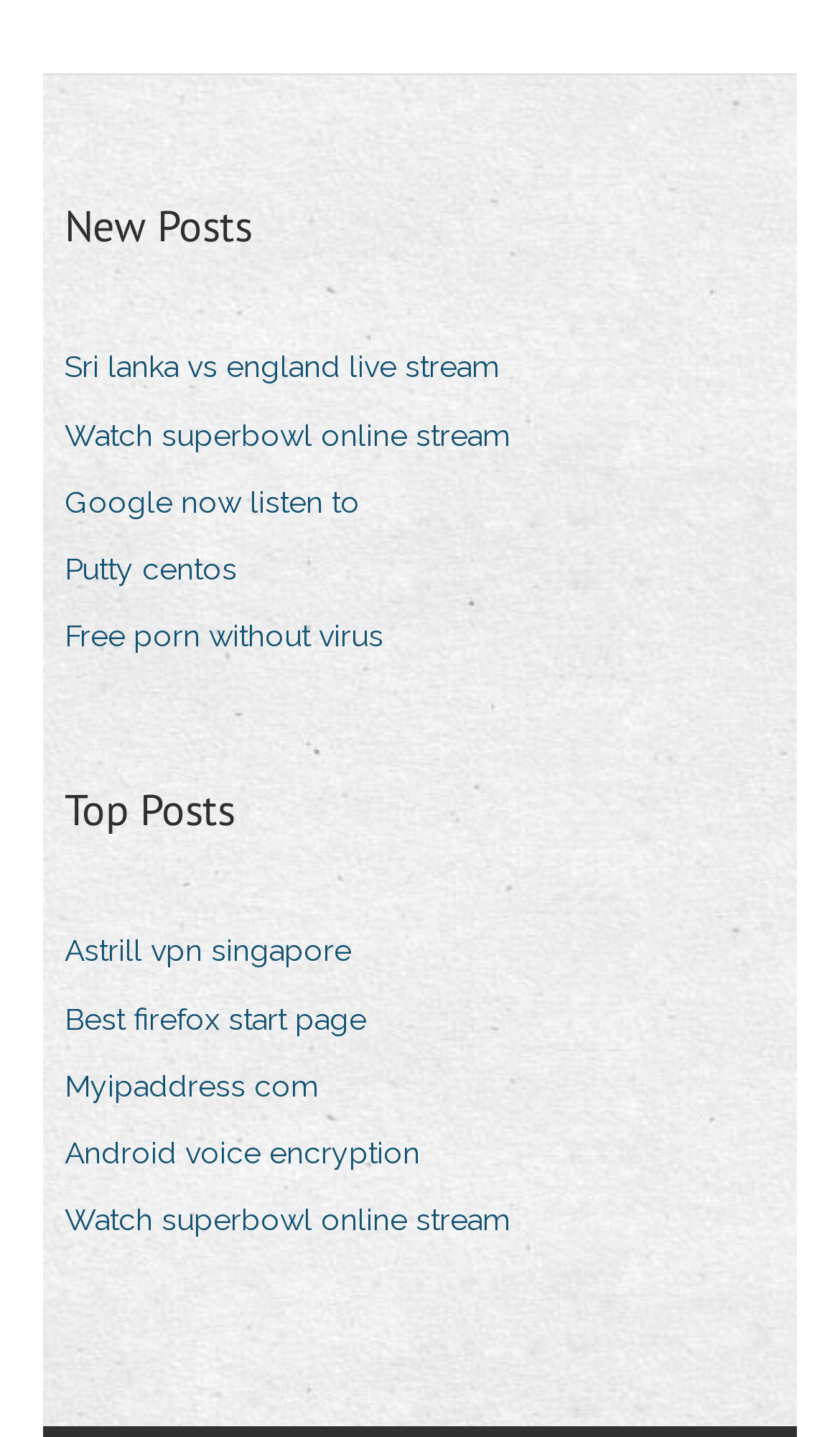Please specify the coordinates of the bounding box for the element that should be clicked to carry out this instruction: "Access 'Astrill vpn singapore'". The coordinates must be four float numbers between 0 and 1, formatted as [left, top, right, bottom].

[0.077, 0.642, 0.456, 0.683]